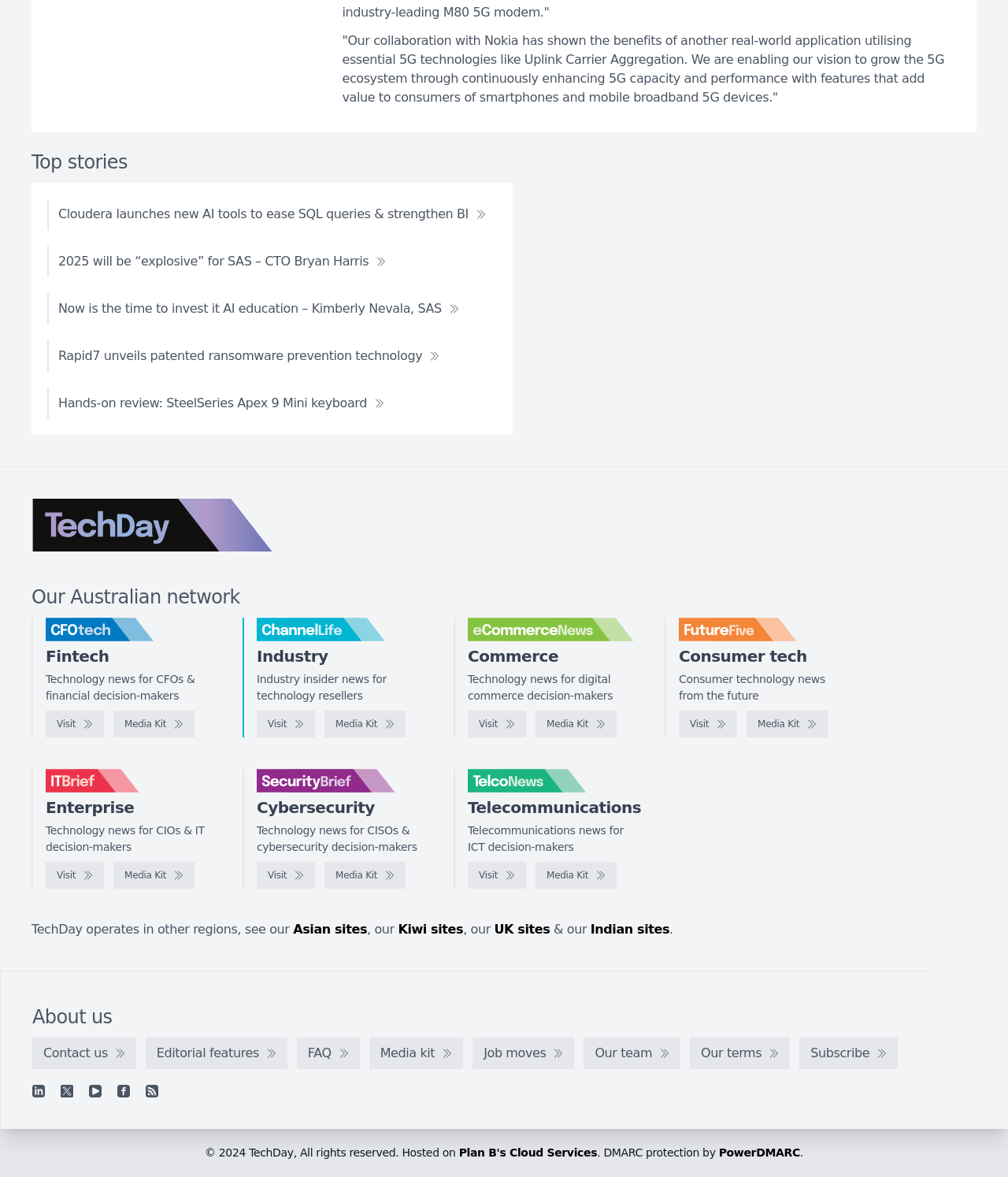What is the purpose of the 'Visit' links on the webpage?
Use the screenshot to answer the question with a single word or phrase.

To visit other websites